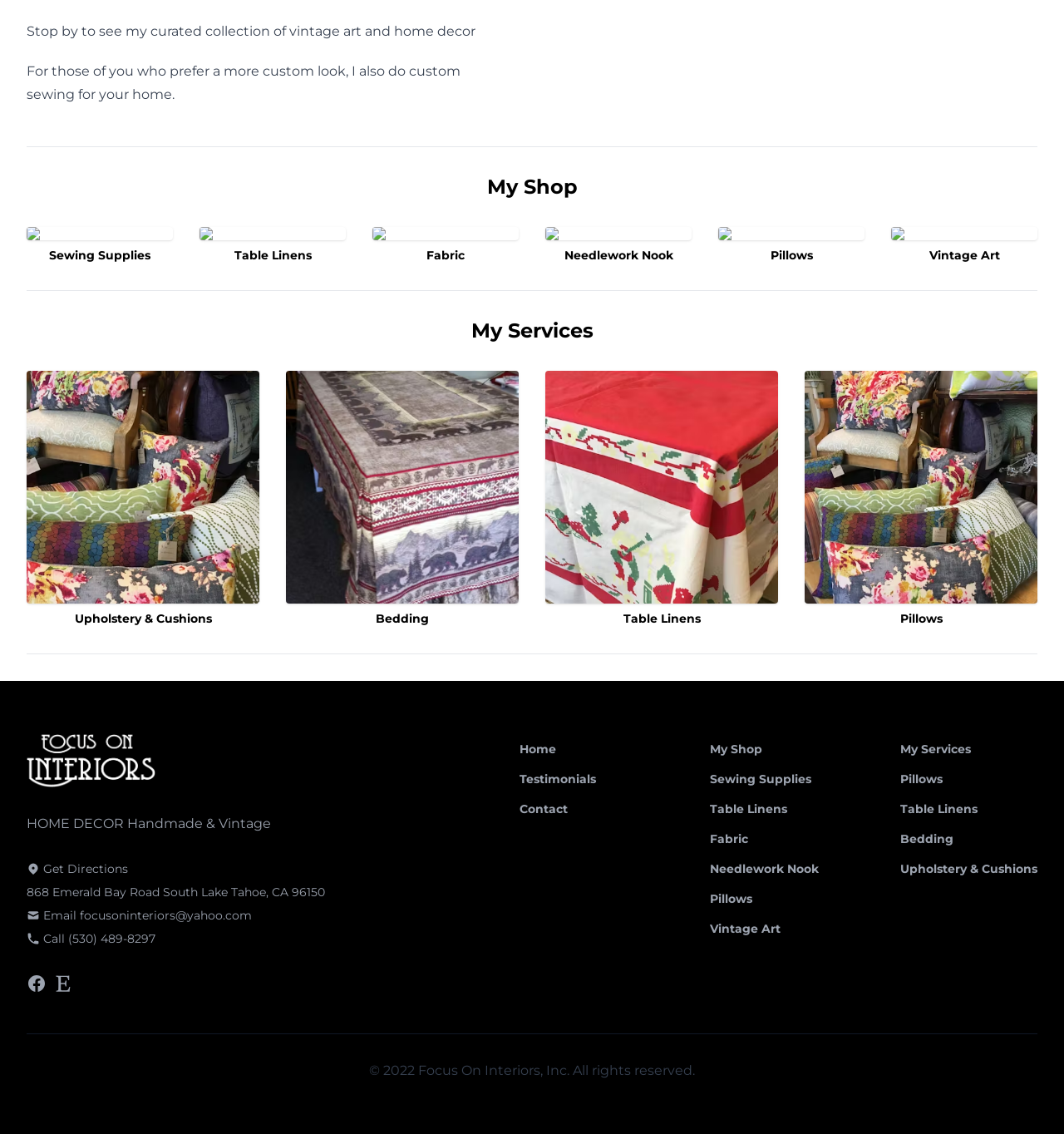What services does the website offer? From the image, respond with a single word or brief phrase.

Upholstery, Sewing, etc.